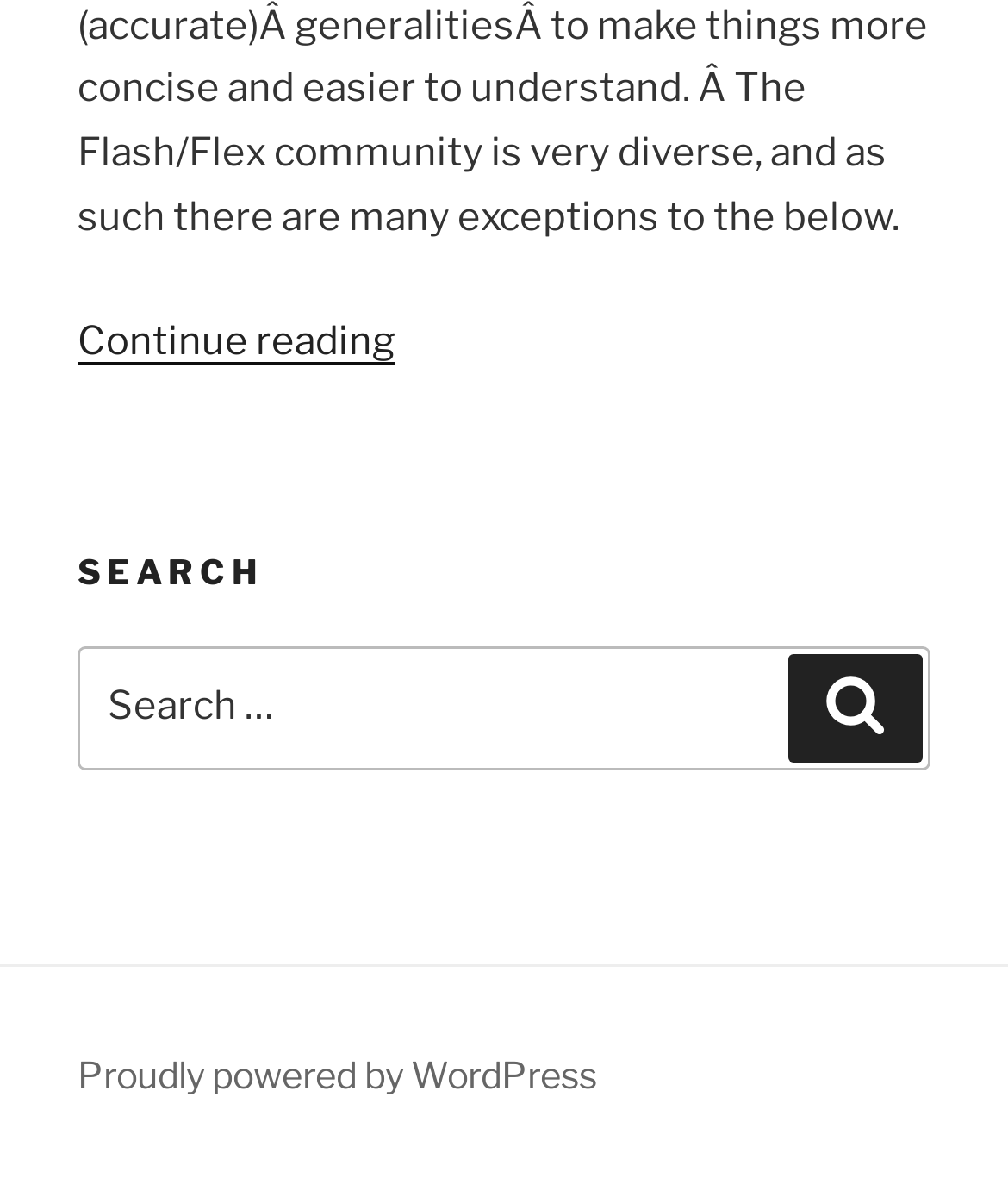What is the purpose of the search box?
Please provide a comprehensive answer based on the details in the screenshot.

The search box is located in the blog sidebar, and it has a label 'Search for:' and a button 'Search', indicating that its purpose is to search the blog for specific content.